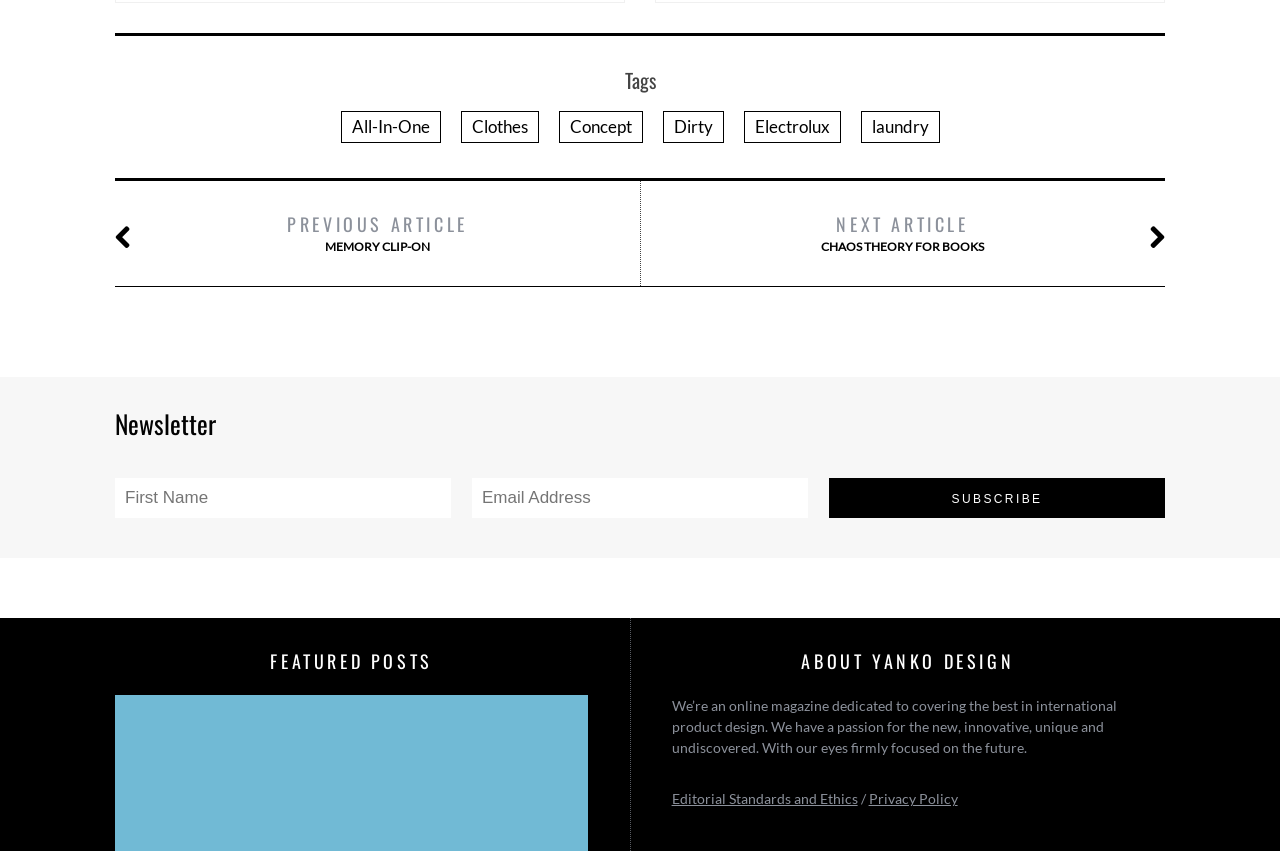Please locate the bounding box coordinates of the region I need to click to follow this instruction: "Go to the 'NEXT ARTICLE' page".

[0.557, 0.248, 0.853, 0.301]